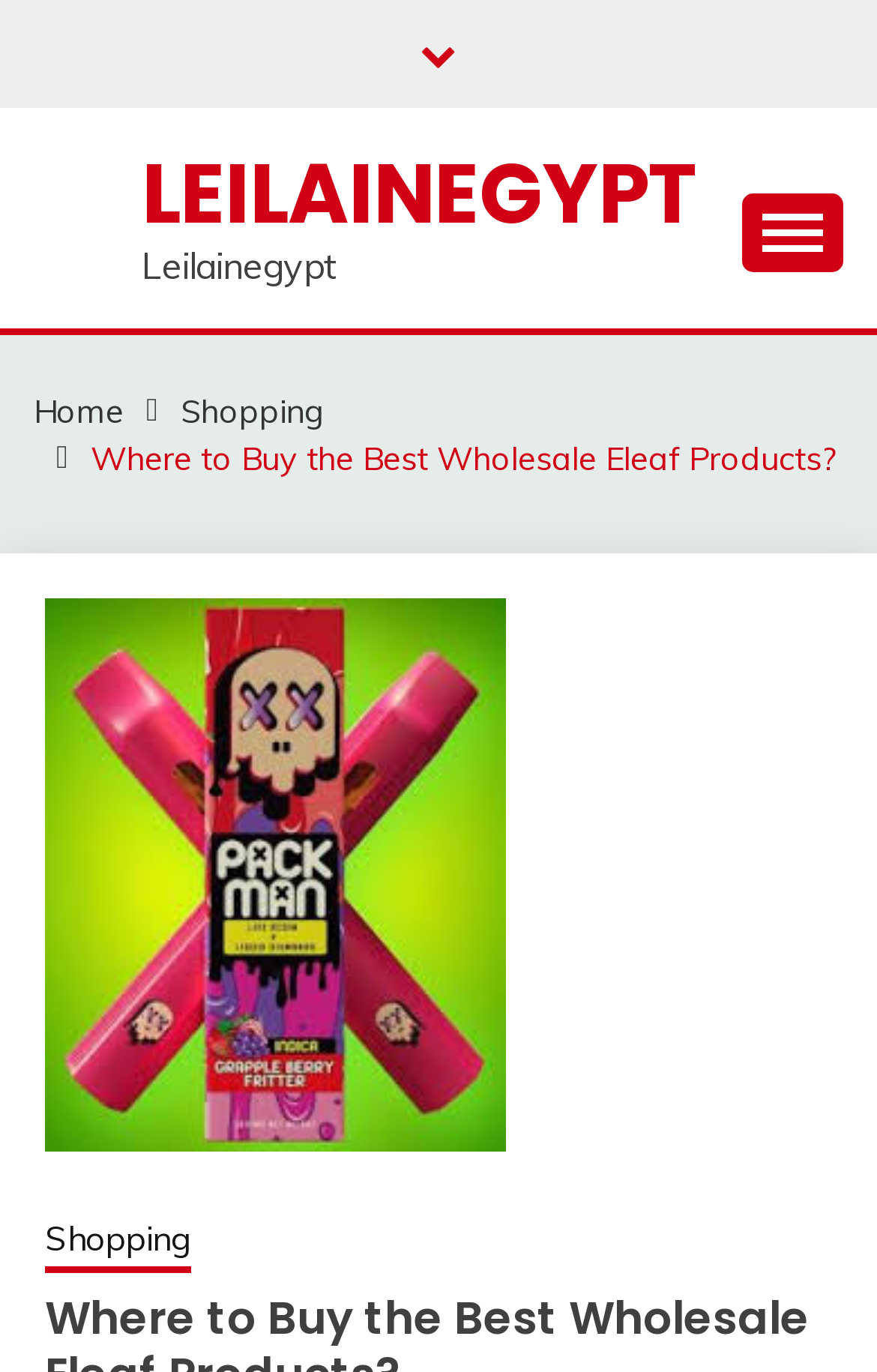Please provide a comprehensive answer to the question based on the screenshot: What is the text of the static text element next to the LEILAINEGYPT link?

The static text element is located next to the LEILAINEGYPT link with a bounding box of [0.162, 0.177, 0.385, 0.21]. The text of this element is 'Leilainegypt', which is the text of the static text element next to the LEILAINEGYPT link.